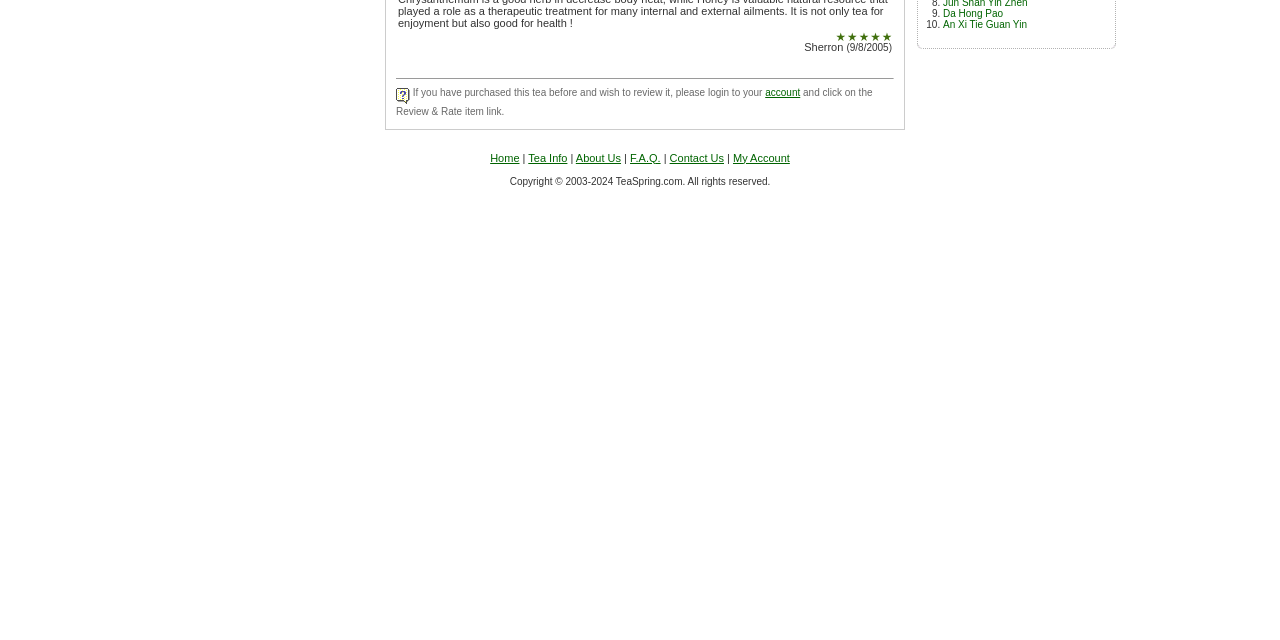Determine the bounding box coordinates for the HTML element mentioned in the following description: "Contact Us". The coordinates should be a list of four floats ranging from 0 to 1, represented as [left, top, right, bottom].

[0.523, 0.237, 0.566, 0.255]